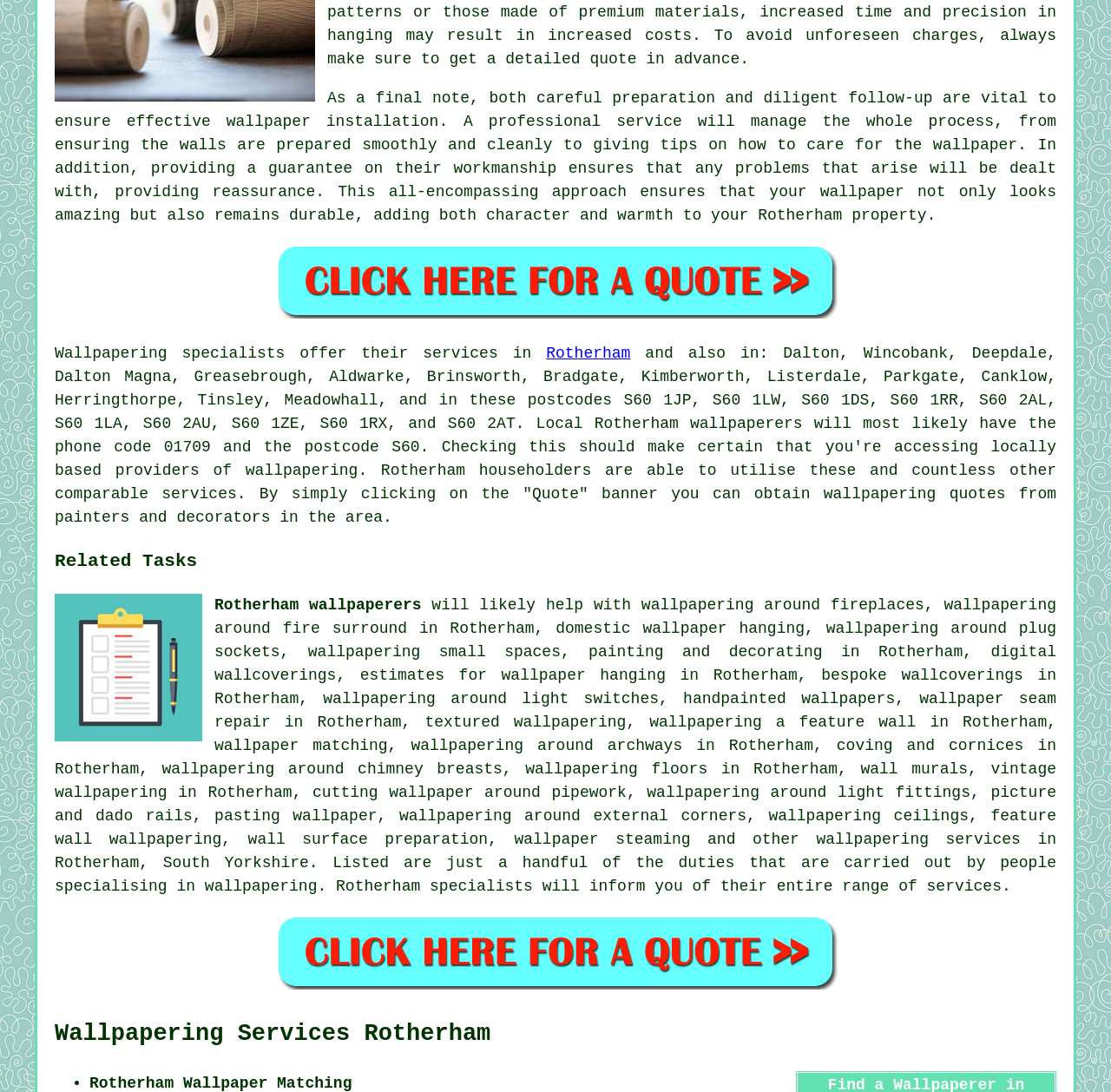Based on the image, provide a detailed and complete answer to the question: 
What type of services do wallpapering specialists in Rotherham offer?

The webpage lists a range of services offered by wallpapering specialists in Rotherham, including wallpapering around fireplaces, domestic wallpaper hanging, painting and decorating, and many others.